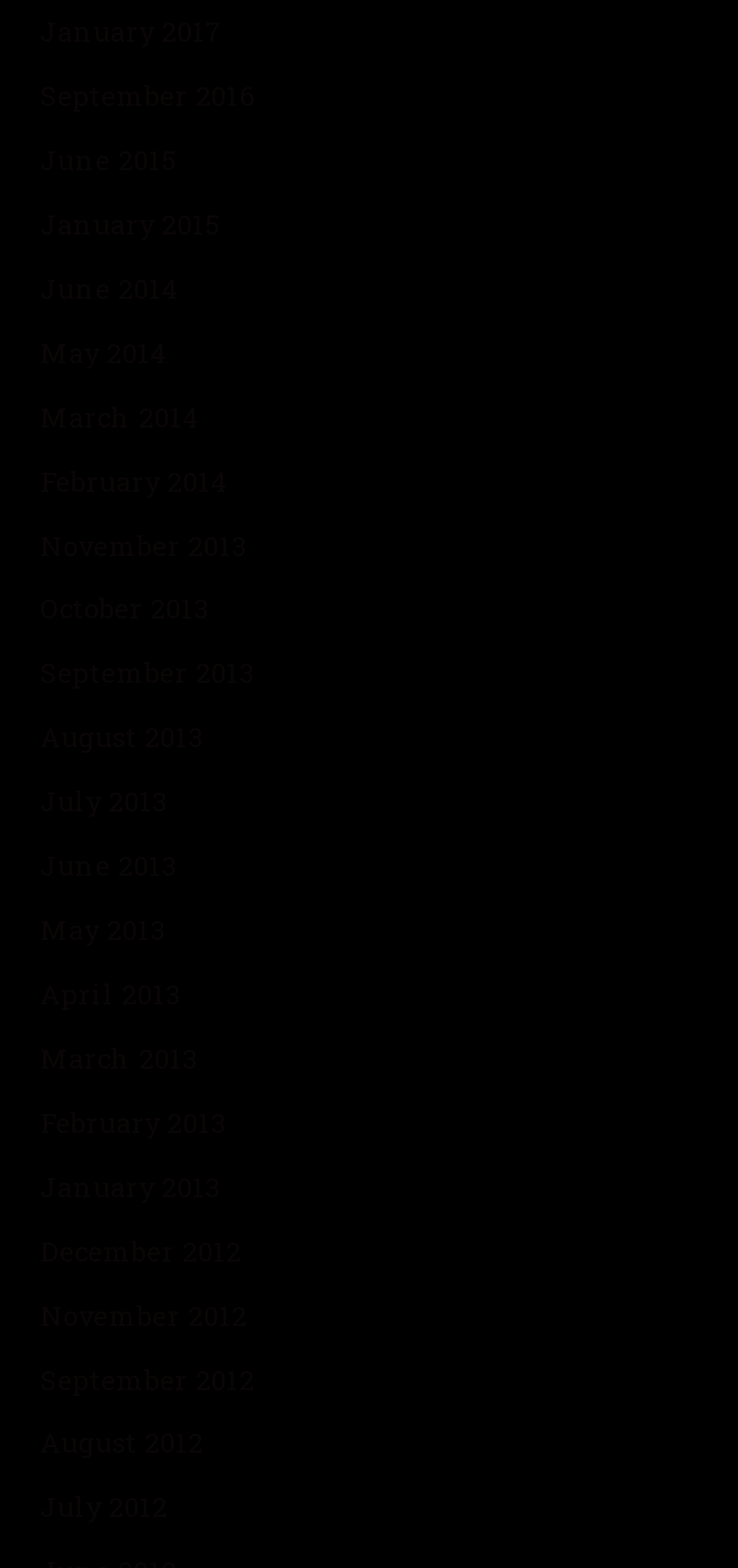Please provide the bounding box coordinates for the UI element as described: "April 2013". The coordinates must be four floats between 0 and 1, represented as [left, top, right, bottom].

[0.055, 0.622, 0.245, 0.645]